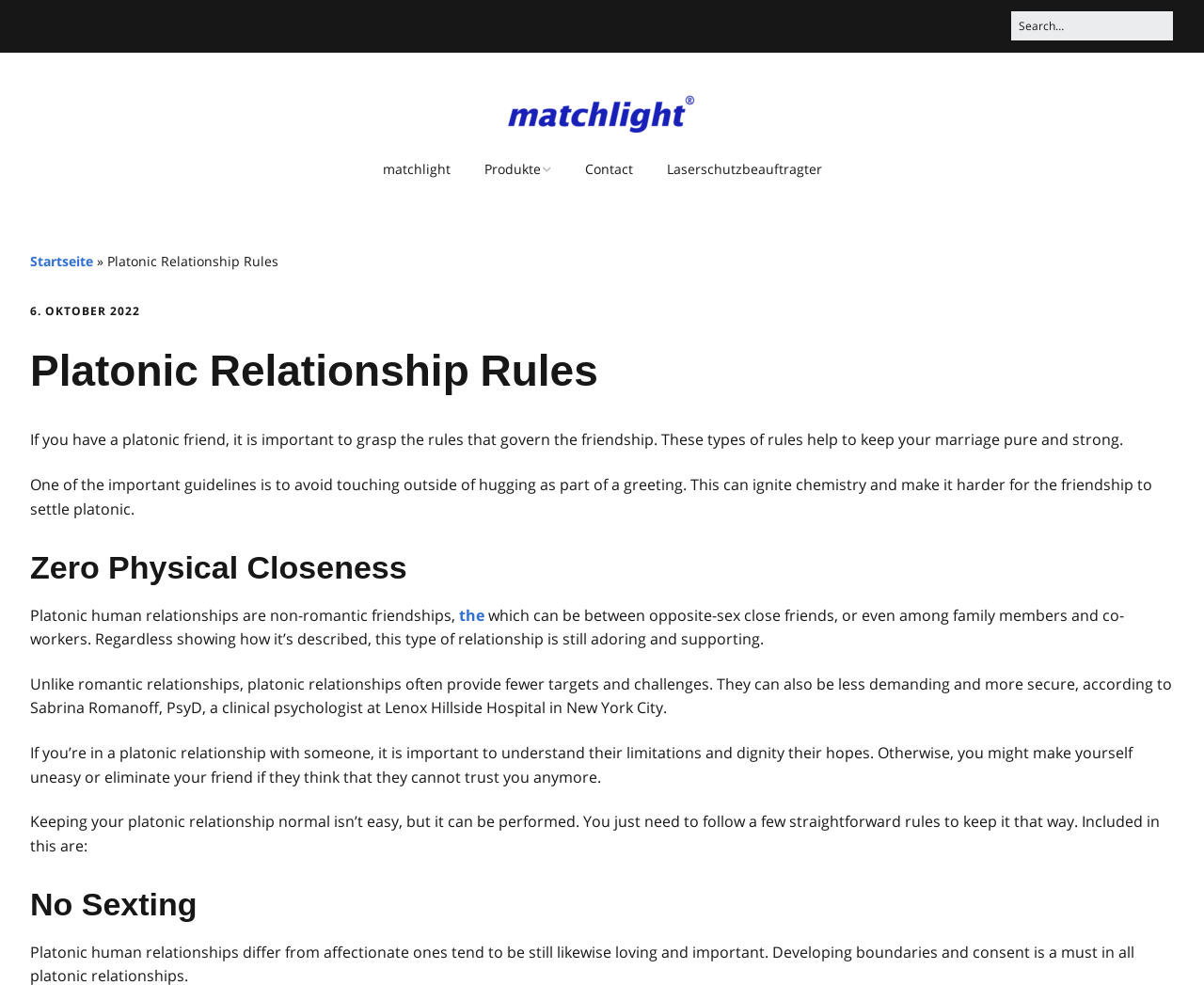Using the image as a reference, answer the following question in as much detail as possible:
Why is it important to understand the limitations of a platonic friend?

The webpage suggests that understanding the limitations and dignity of a platonic friend is important to maintain trust in the relationship. If one fails to do so, it can lead to uneasiness or even the loss of the friend.